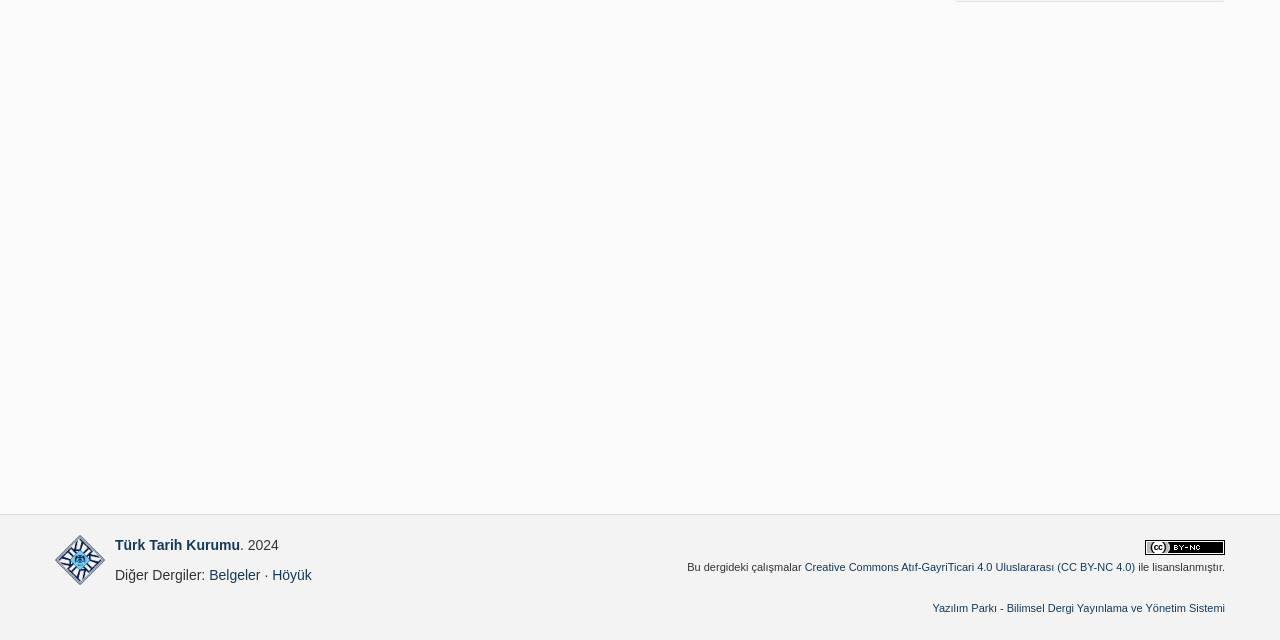Find and provide the bounding box coordinates for the UI element described here: "Türk Tarih Kurumu". The coordinates should be given as four float numbers between 0 and 1: [left, top, right, bottom].

[0.09, 0.839, 0.187, 0.864]